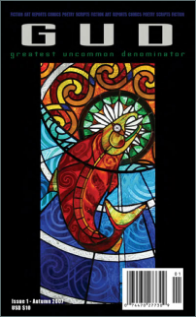What is the background of the image?
Please provide a comprehensive answer based on the details in the screenshot.

The background of the image consists of blue and swirled patterns, which provides a visually appealing contrast to the vibrant colors of the stained glass design and enhances the overall artistic effect of the image.